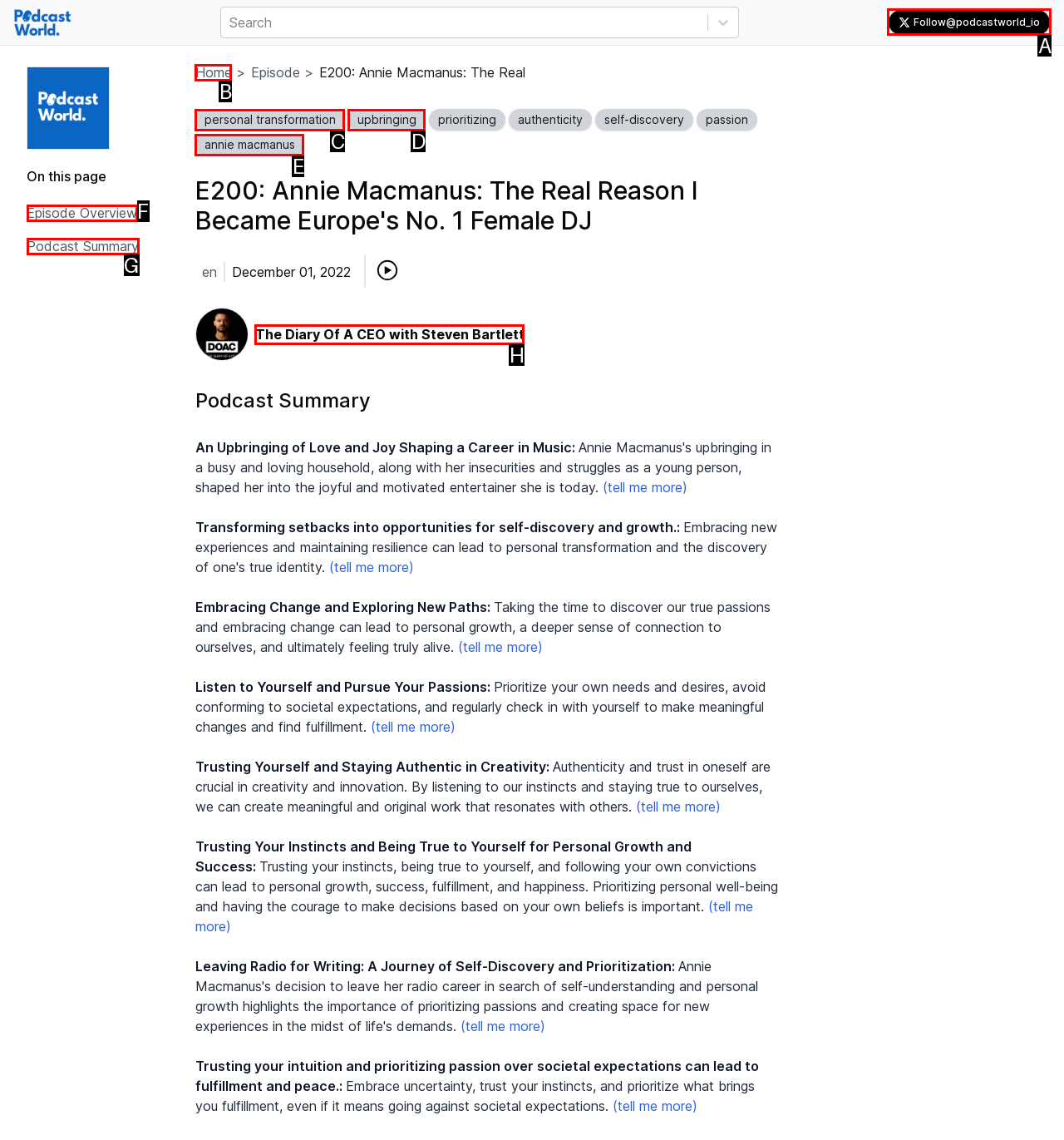Identify the correct HTML element to click to accomplish this task: Follow @podcastworld_io
Respond with the letter corresponding to the correct choice.

A